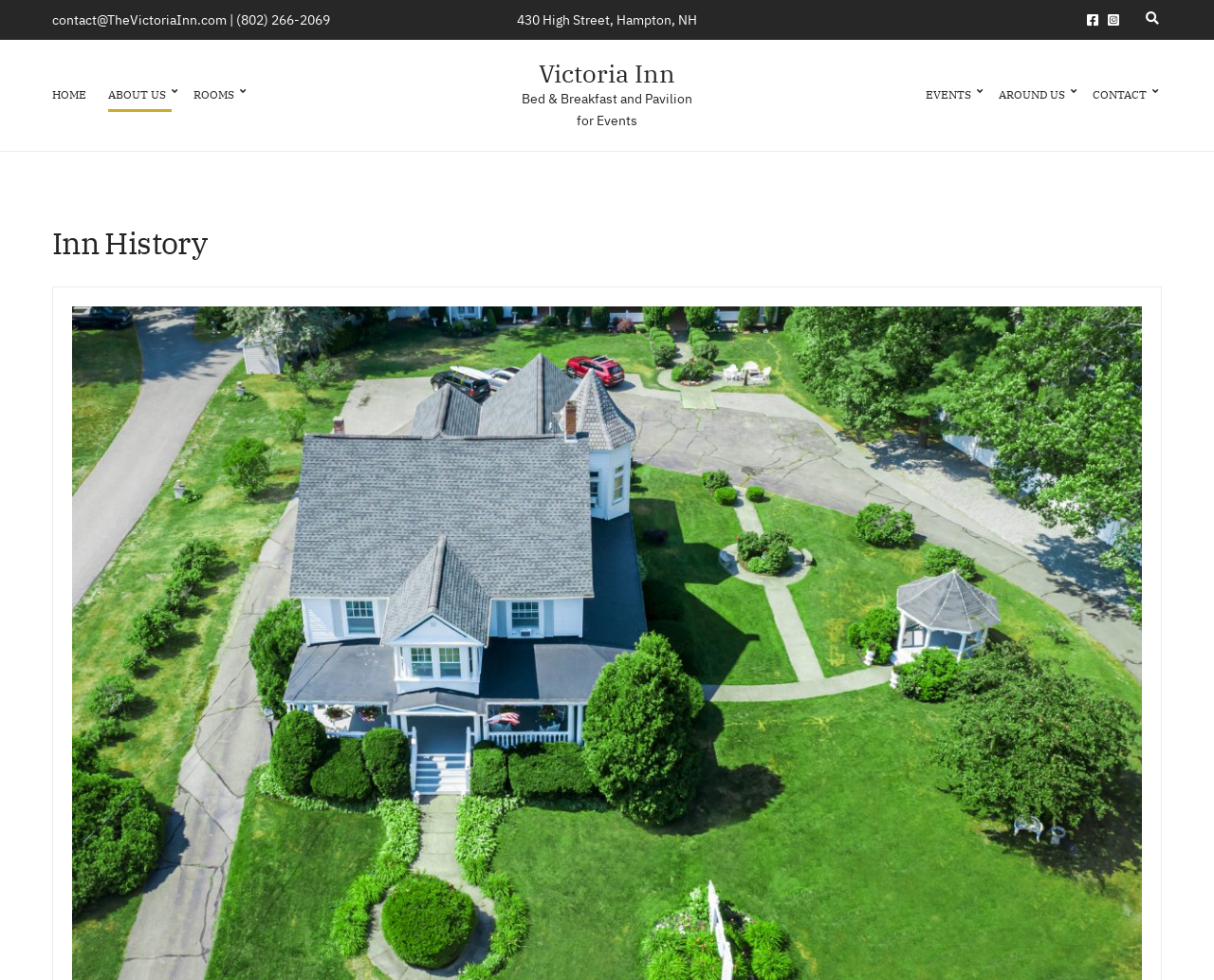Provide a single word or phrase answer to the question: 
What social media platforms does the Victoria Inn have?

Facebook and Instagram